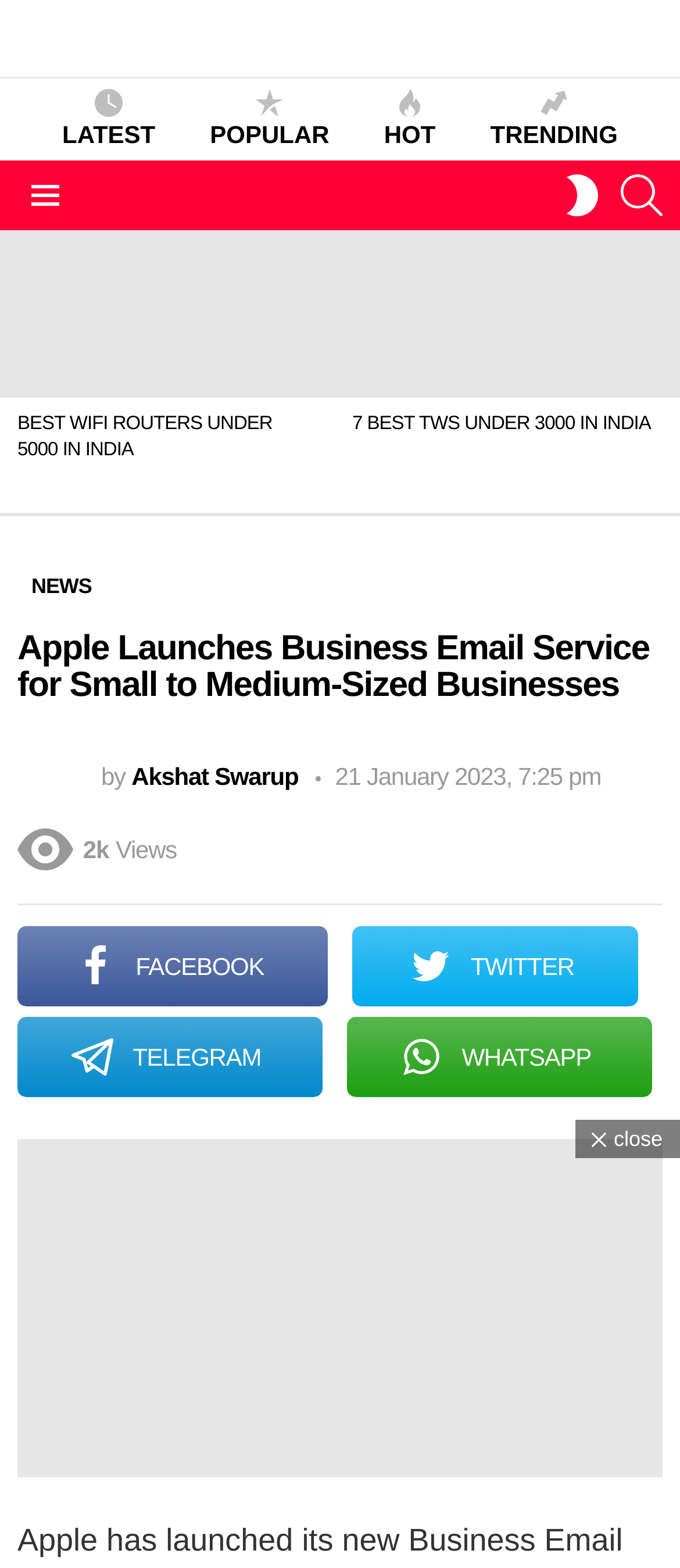What is the name of the website?
Using the image, provide a concise answer in one word or a short phrase.

Sarcastic Sindhi